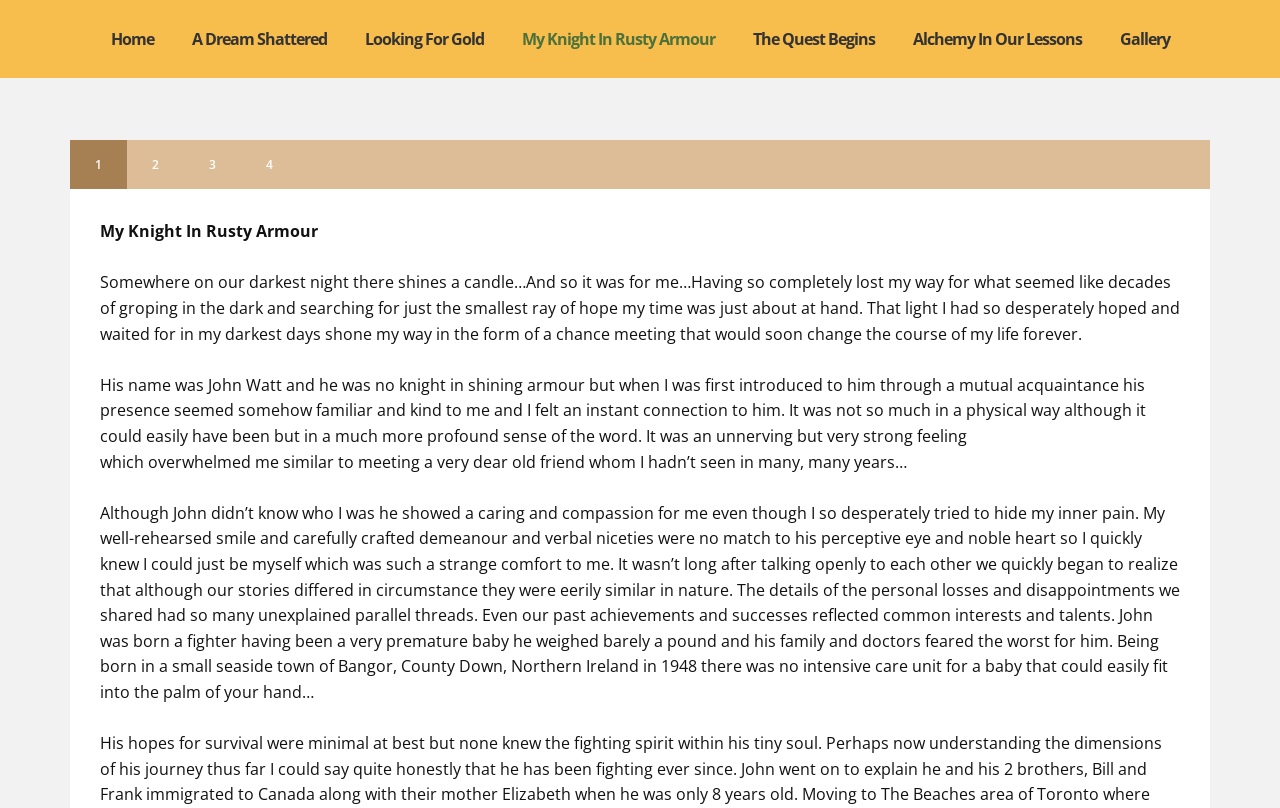Explain the features and main sections of the webpage comprehensively.

The webpage is about Elaine Tanner, a Canadian Olympic swimmer, and her story on Quest Beyond Gold. At the top of the page, there is a navigation menu with seven links: "Home", "A Dream Shattered", "Looking For Gold", "My Knight In Rusty Armour", "The Quest Begins", "Alchemy In Our Lessons", and "Gallery". 

Below the navigation menu, there is a tab list with four tabs labeled "1", "2", "3", and "4". The first tab is selected by default. 

The main content of the page is a story about Elaine Tanner and John Watt. The story is divided into four paragraphs. The first paragraph introduces the story, saying that Elaine found hope in her darkest days through a chance meeting with John Watt. The second paragraph describes Elaine's first impression of John, feeling an instant connection to him. The third paragraph continues the story, saying that John showed compassion and understanding towards Elaine, and they quickly realized that their stories, although different in circumstances, shared similar themes. The fourth paragraph delves deeper into John's background, describing his birth as a premature baby and his family's fears for his survival.

The story is presented in a clean and easy-to-read format, with a clear hierarchy of headings and paragraphs. The use of tabs and navigation links suggests that there is more content to explore beyond this page.